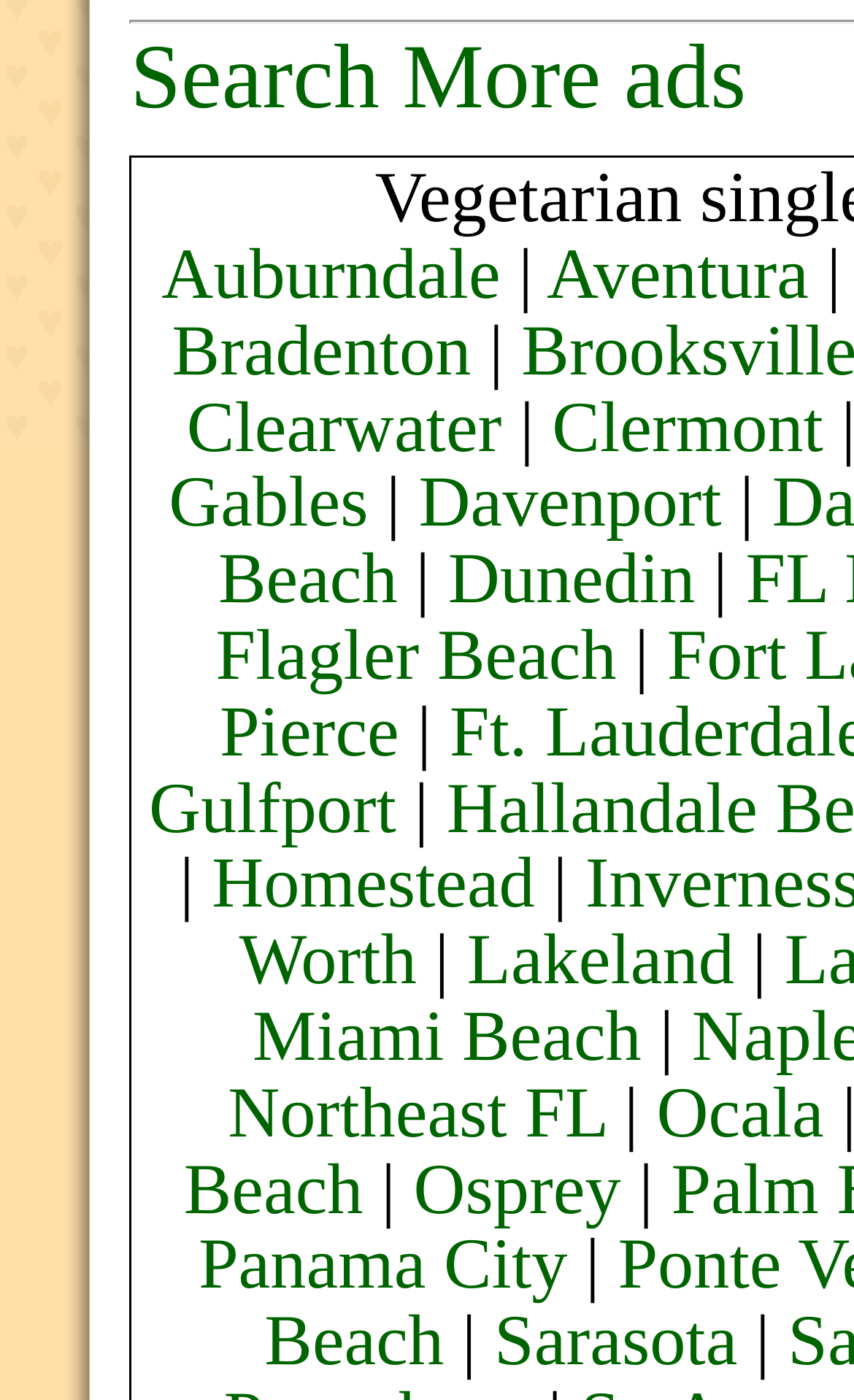What is the last city listed on this webpage?
Please provide a comprehensive answer based on the visual information in the image.

I looked at the list of link elements with city names and found that the last one is 'Sarasota', which is located at the bottom of the list.